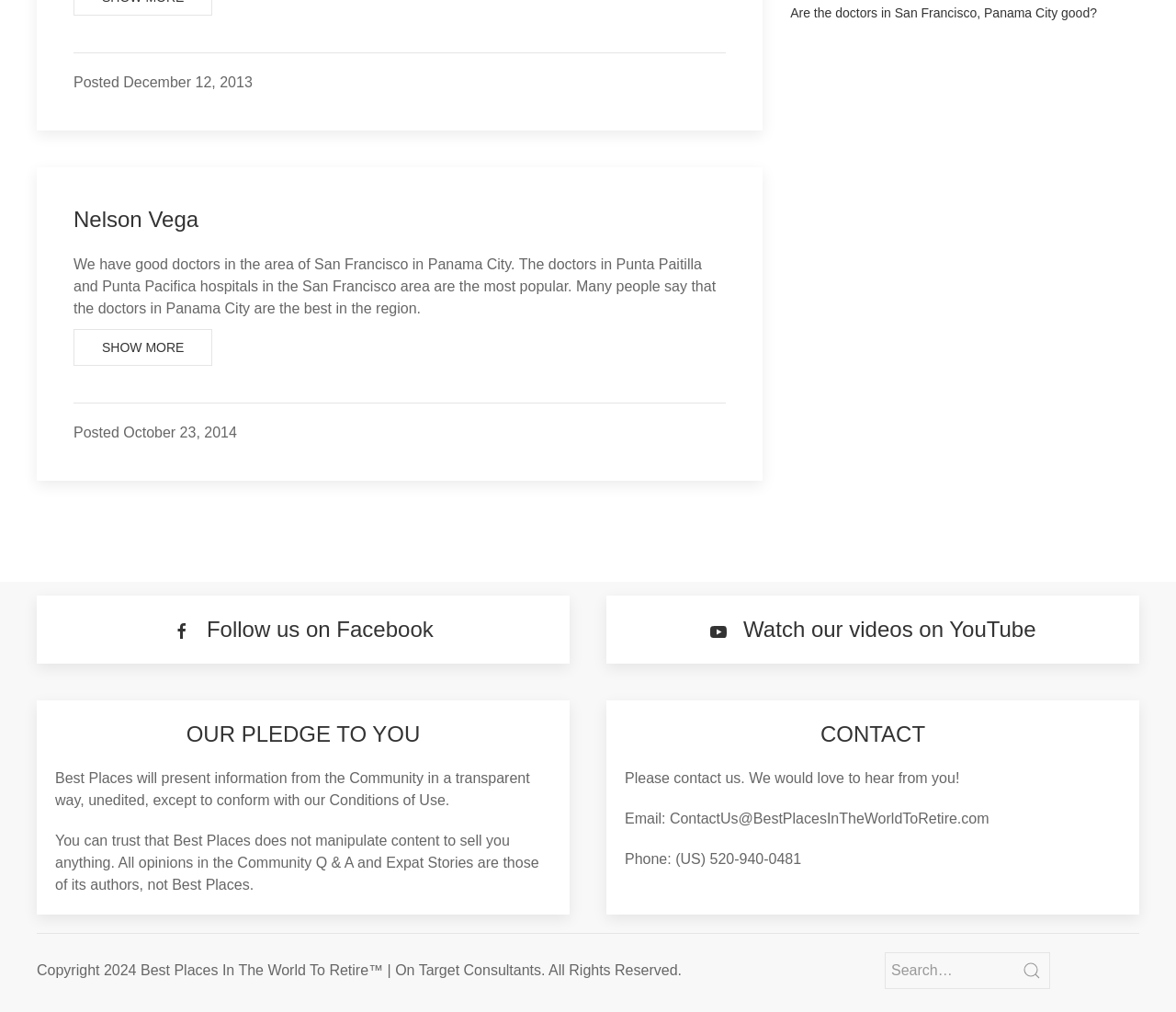Identify the bounding box of the UI element described as follows: "Watch our videos on YouTube". Provide the coordinates as four float numbers in the range of 0 to 1 [left, top, right, bottom].

[0.484, 0.589, 0.969, 0.655]